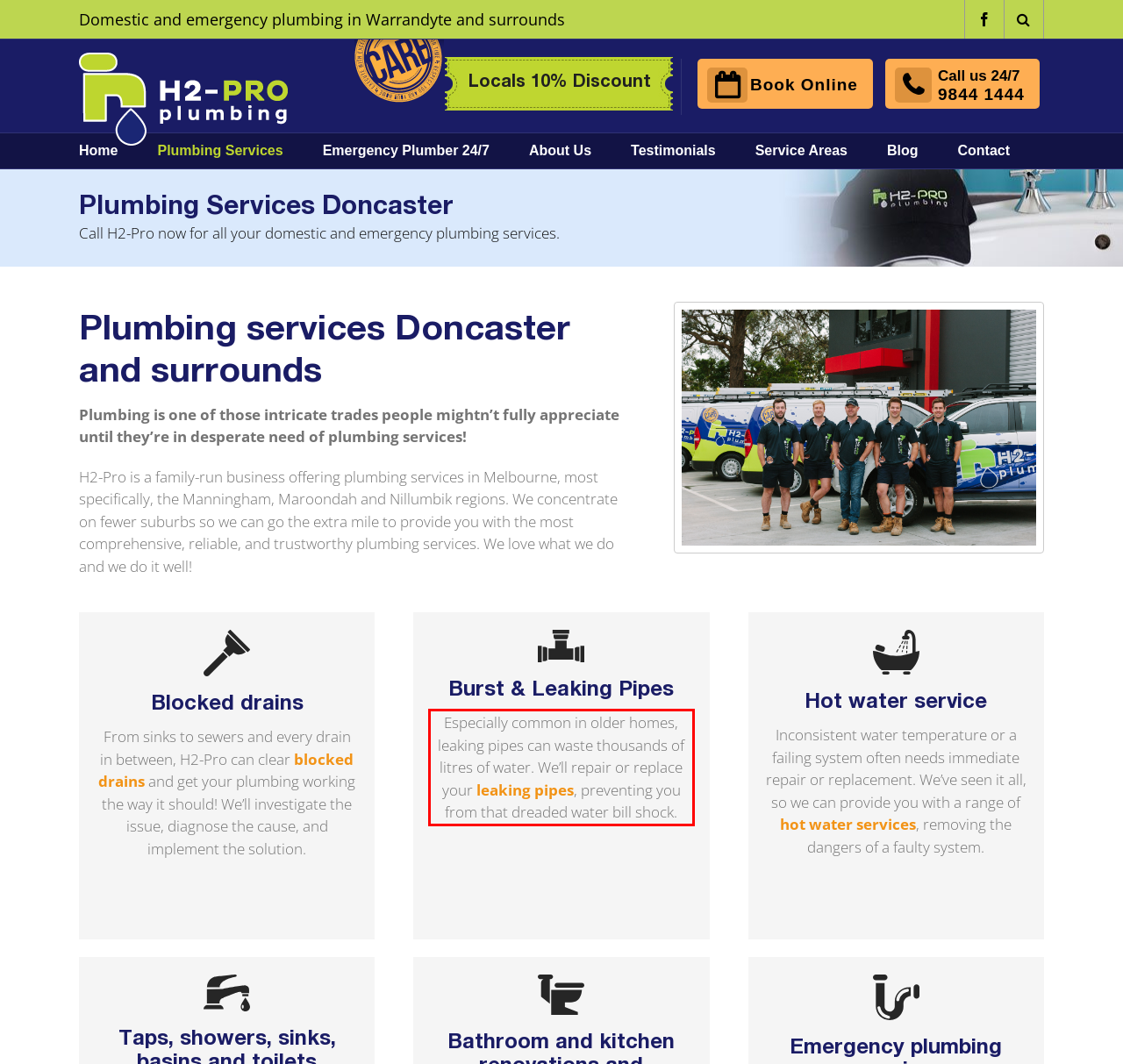Identify the text within the red bounding box on the webpage screenshot and generate the extracted text content.

Especially common in older homes, leaking pipes can waste thousands of litres of water. We’ll repair or replace your leaking pipes, preventing you from that dreaded water bill shock.